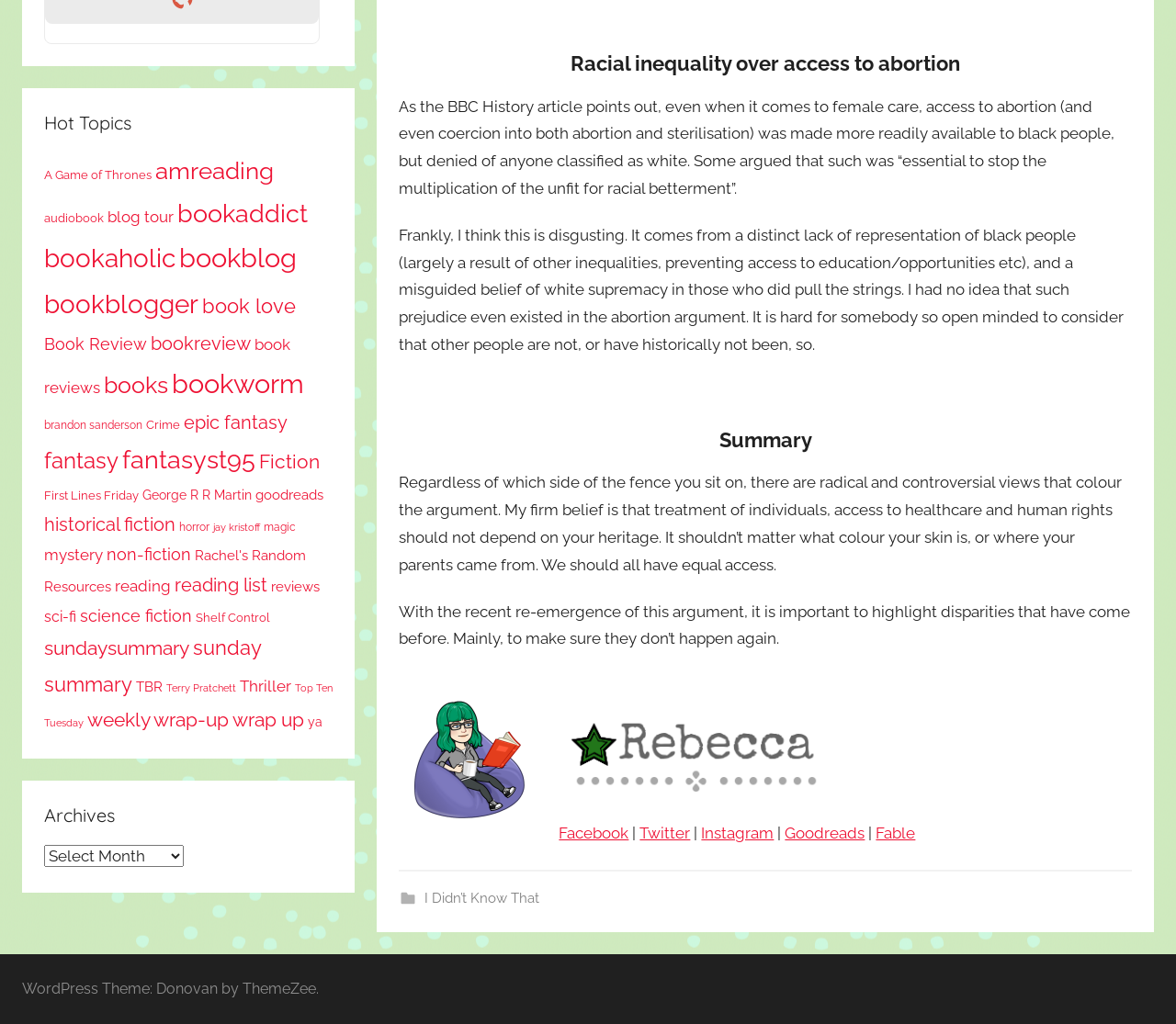Using the given description, provide the bounding box coordinates formatted as (top-left x, top-left y, bottom-right x, bottom-right y), with all values being floating point numbers between 0 and 1. Description: George R R Martin

[0.121, 0.476, 0.214, 0.491]